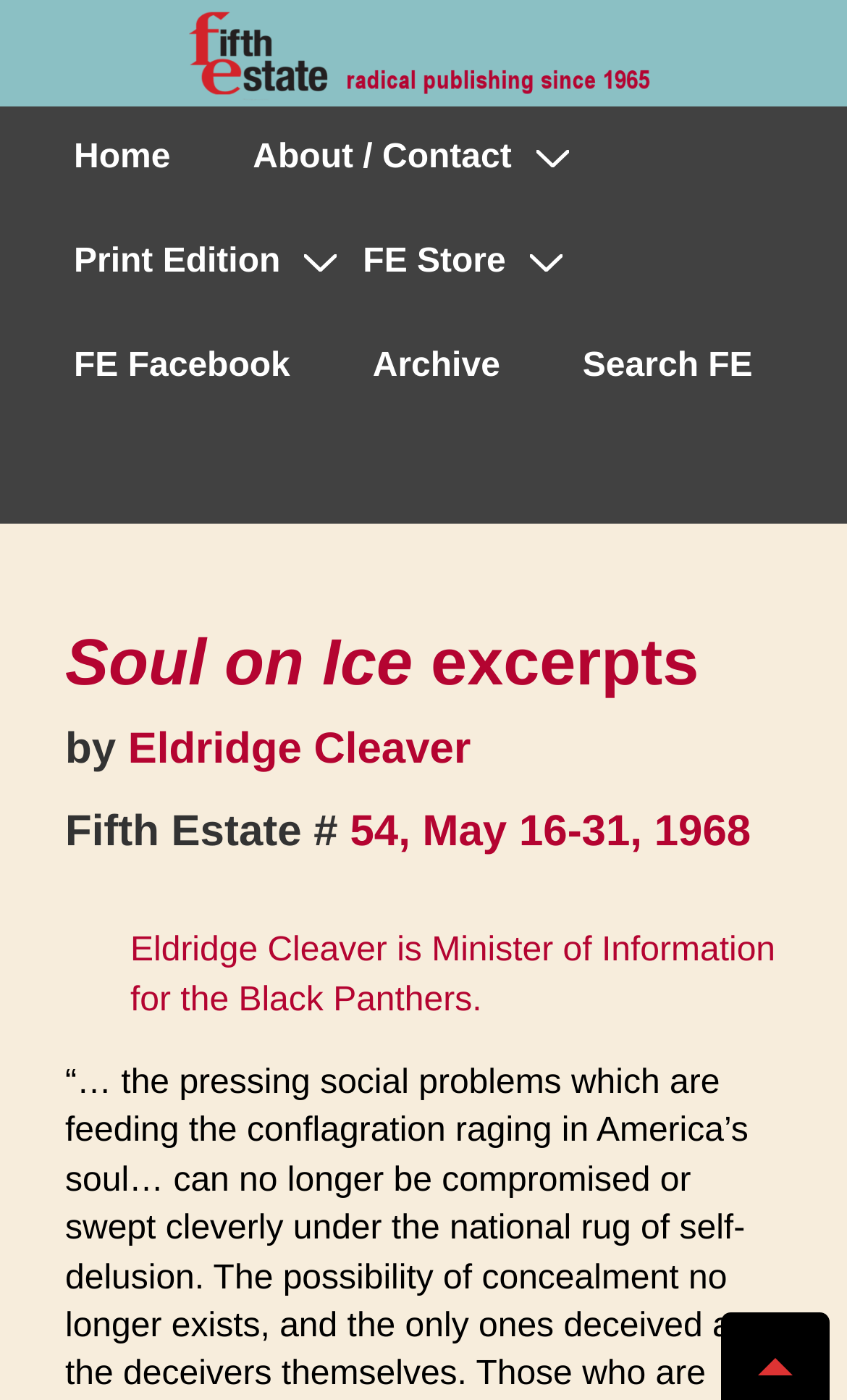Describe all the key features and sections of the webpage thoroughly.

The webpage is about Fifth Estate Magazine, specifically featuring excerpts from "Soul on Ice" by Eldridge Cleaver, published in Issue 54, May 16-31, 1968. 

At the top, there is a logo of Fifth Estate Magazine, which includes the initials in red and the rest of the letters in black, along with a tagline "Radical publishing since 1965" in red, all set against a blue background. 

Below the logo, there is a main navigation menu that spans the entire width of the page. The menu has several links, including "Home", "About / Contact", "FE Store", "FE Facebook", "Archive", "Search FE", and an unnamed link. Some of these links have popup menus. 

The main content of the page is divided into sections, with headings and subheadings. The first heading reads "Soul on Ice excerpts", followed by a subheading "by Eldridge Cleaver", which is a link to the author's page. 

The next section has a heading "Fifth Estate # 54, May 16-31, 1968", with a link to the specific issue. 

Below these headings, there is a paragraph of text that describes Eldridge Cleaver as the Minister of Information for the Black Panthers.